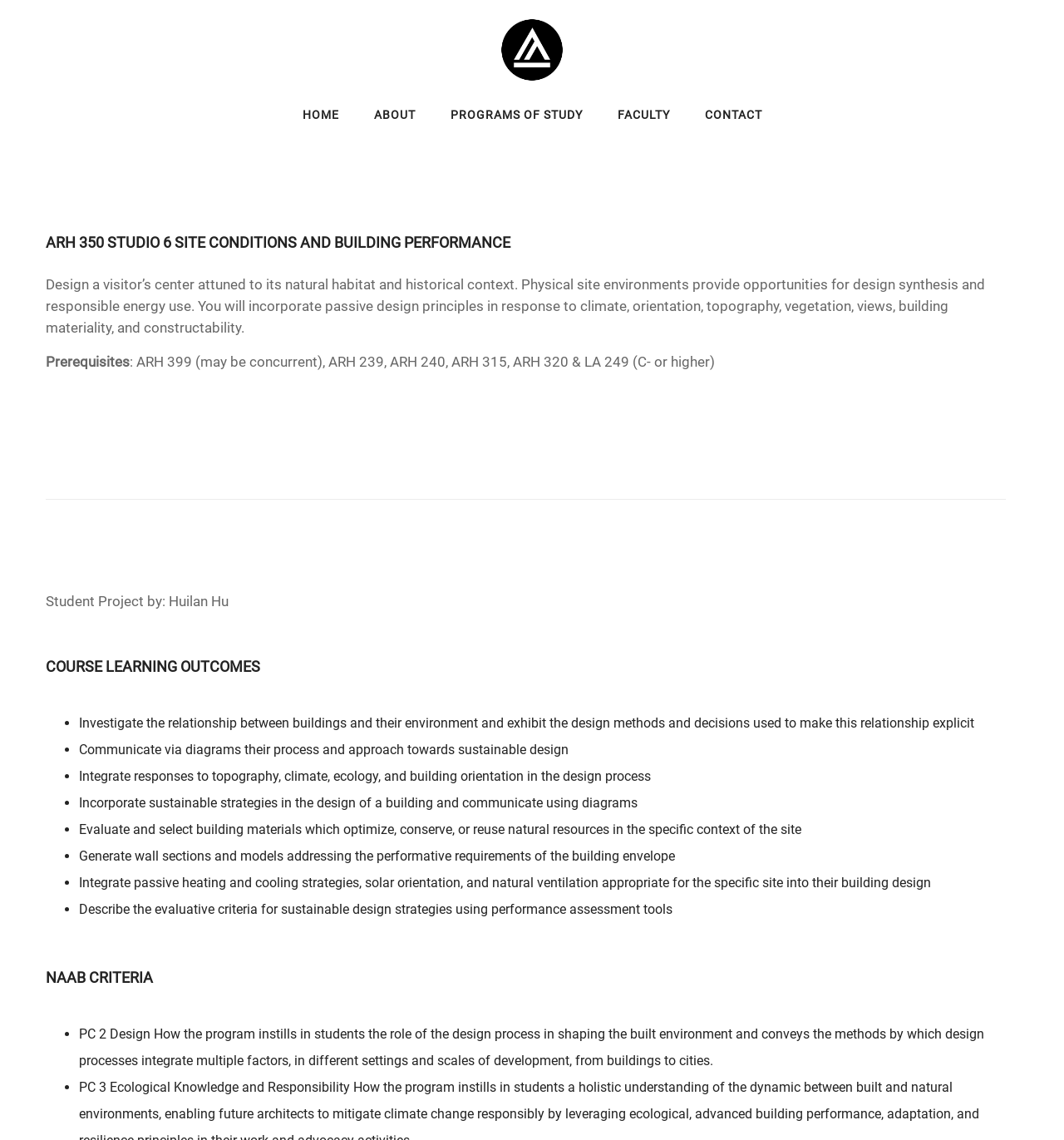Offer a meticulous caption that includes all visible features of the webpage.

The webpage is about a course description for ARH 350 Studio 6 Site Conditions and Building Performance at ArtU School of Architecture. At the top, there is a navigation menu with five links: HOME, ABOUT, PROGRAMS OF STUDY, FACULTY, and CONTACT. Below the navigation menu, there is a large heading that displays the course title.

The main content of the webpage is divided into three sections. The first section describes the course, stating that students will design a visitor's center that incorporates passive design principles in response to climate, orientation, topography, vegetation, views, building materiality, and constructability. This section also lists the prerequisites for the course.

The second section is titled "COURSE LEARNING OUTCOMES" and lists seven bullet points that describe the skills and knowledge students will gain from the course. These outcomes include investigating the relationship between buildings and their environment, communicating sustainable design approaches, and integrating responses to topography, climate, ecology, and building orientation in the design process.

The third section is titled "NAAB CRITERIA" and lists two bullet points that describe how the course meets the National Architectural Accrediting Board (NAAB) criteria. These criteria include instilling in students the role of the design process in shaping the built environment and conveying the methods by which design processes integrate multiple factors.

Throughout the webpage, there are no images except for a small icon next to the first link at the top. The layout is clean and easy to read, with clear headings and concise text.